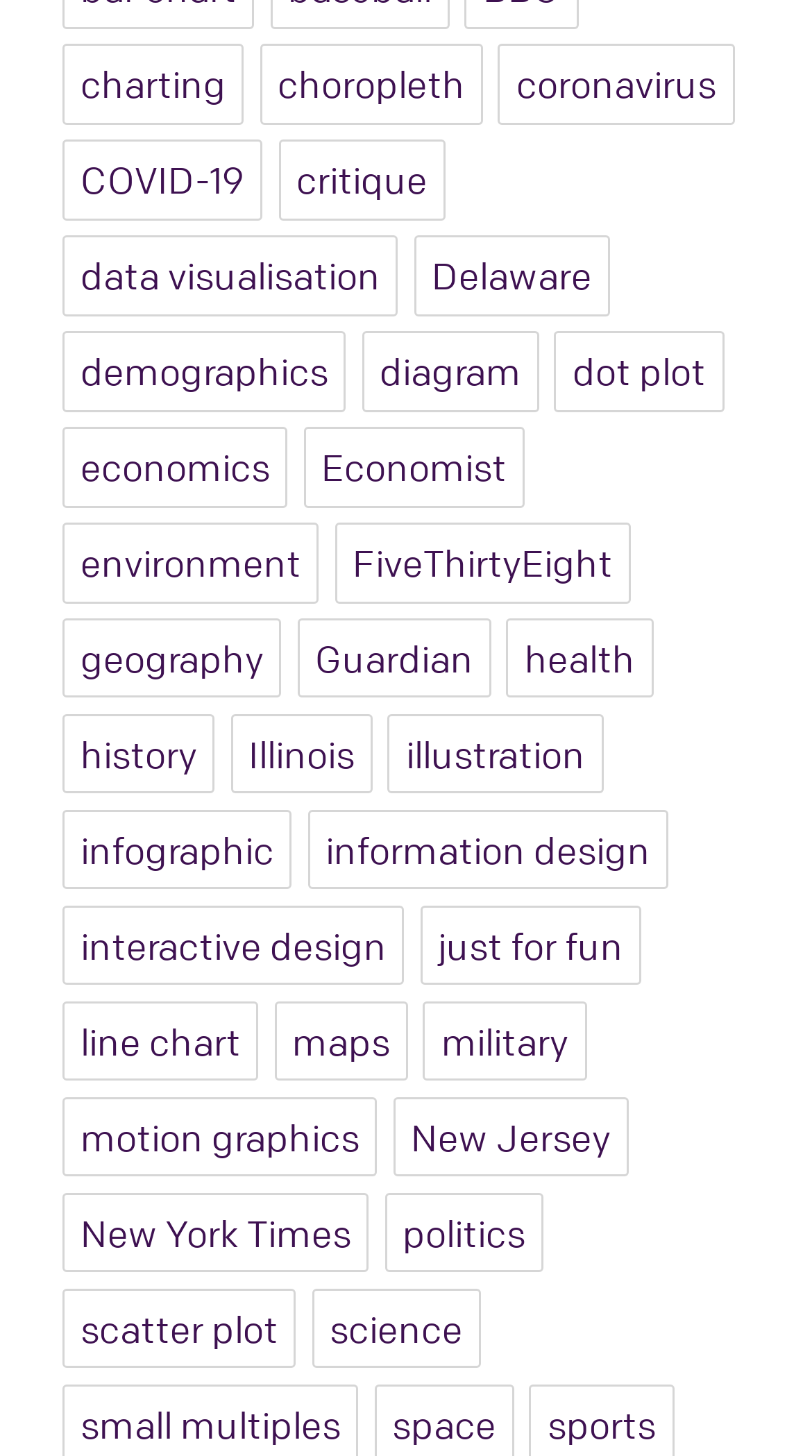Pinpoint the bounding box coordinates of the element that must be clicked to accomplish the following instruction: "read about economics". The coordinates should be in the format of four float numbers between 0 and 1, i.e., [left, top, right, bottom].

[0.077, 0.293, 0.355, 0.348]